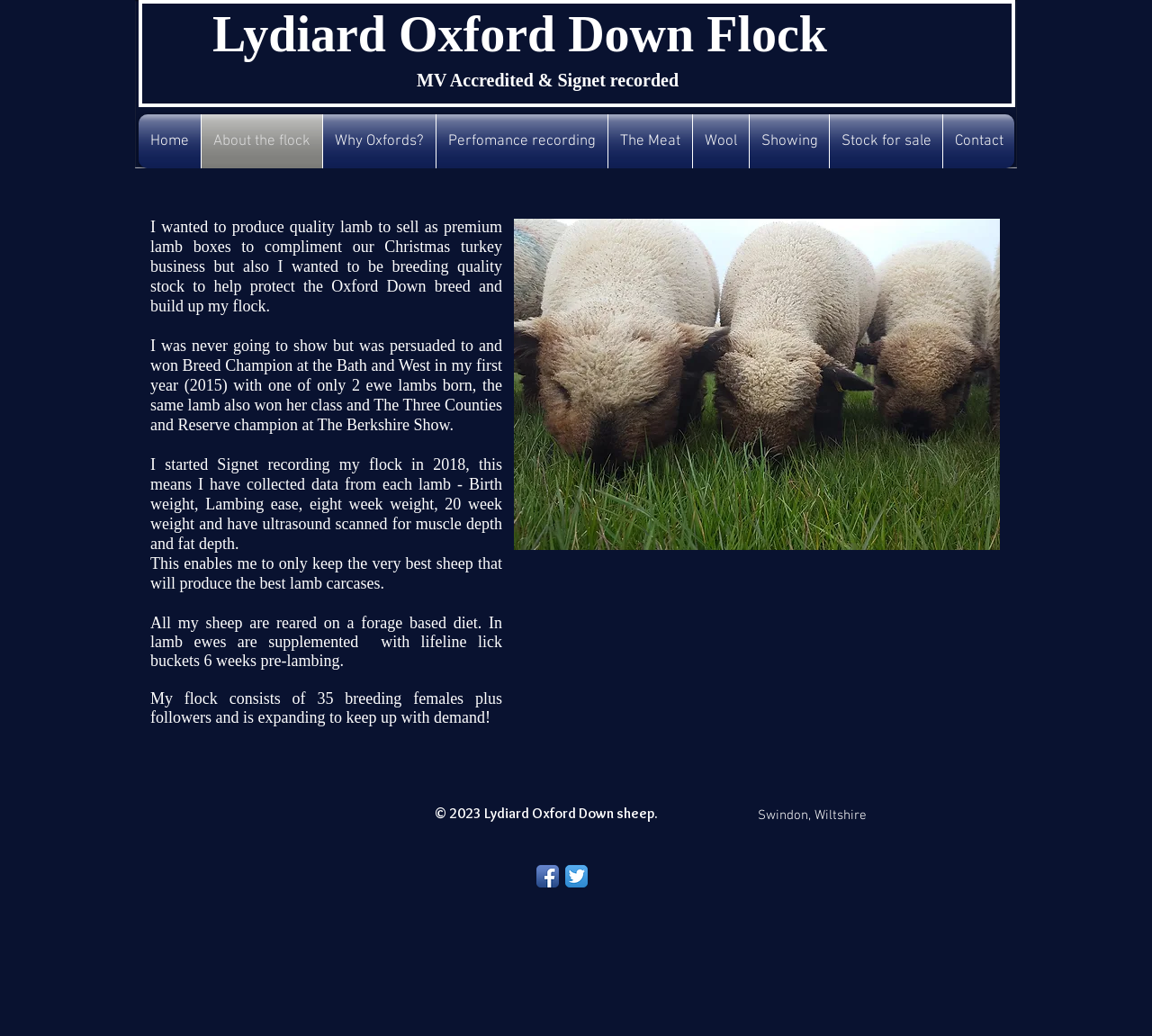Using the element description: "The Meat", determine the bounding box coordinates for the specified UI element. The coordinates should be four float numbers between 0 and 1, [left, top, right, bottom].

[0.528, 0.11, 0.601, 0.162]